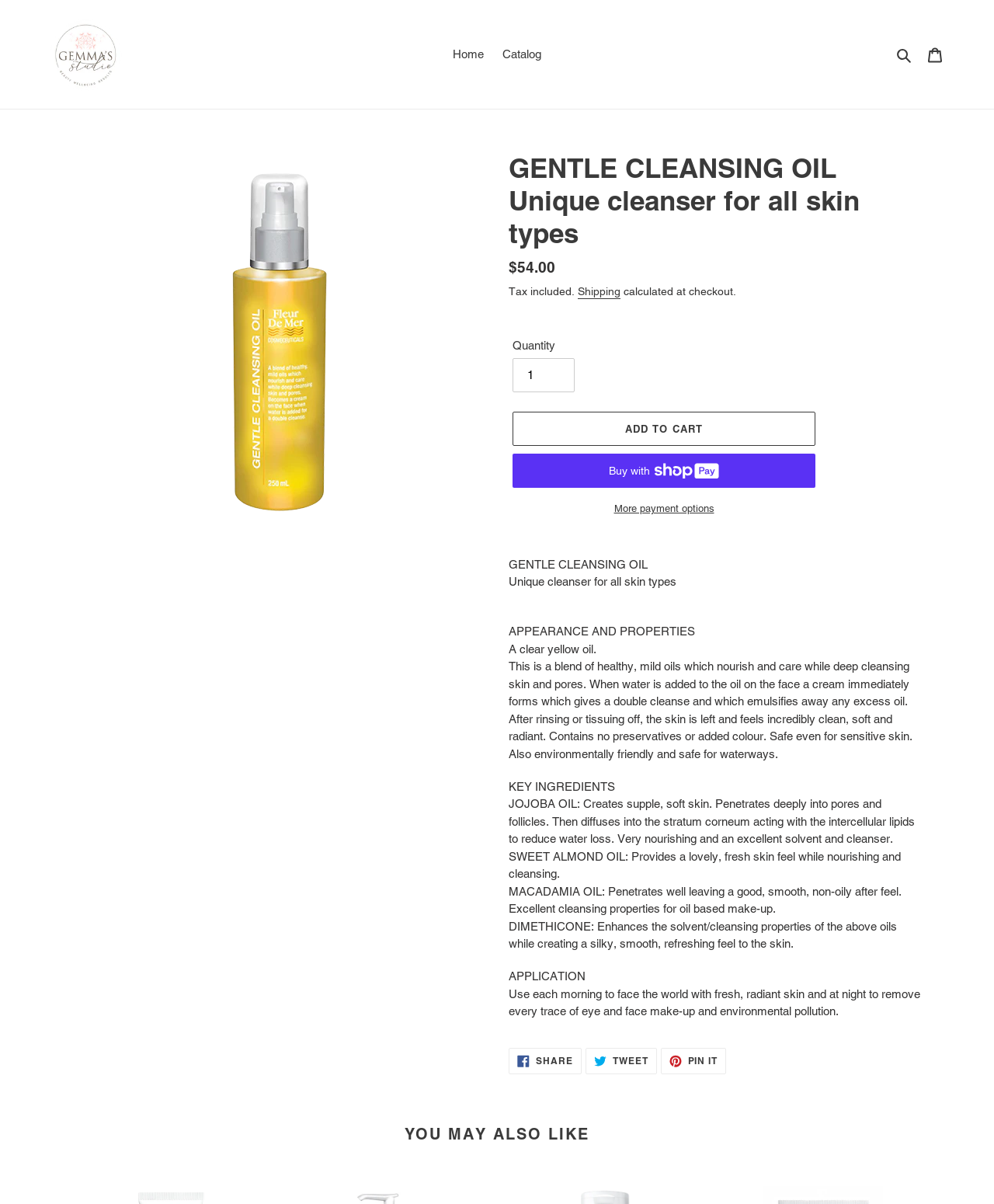Bounding box coordinates are specified in the format (top-left x, top-left y, bottom-right x, bottom-right y). All values are floating point numbers bounded between 0 and 1. Please provide the bounding box coordinate of the region this sentence describes: Home

[0.448, 0.036, 0.495, 0.054]